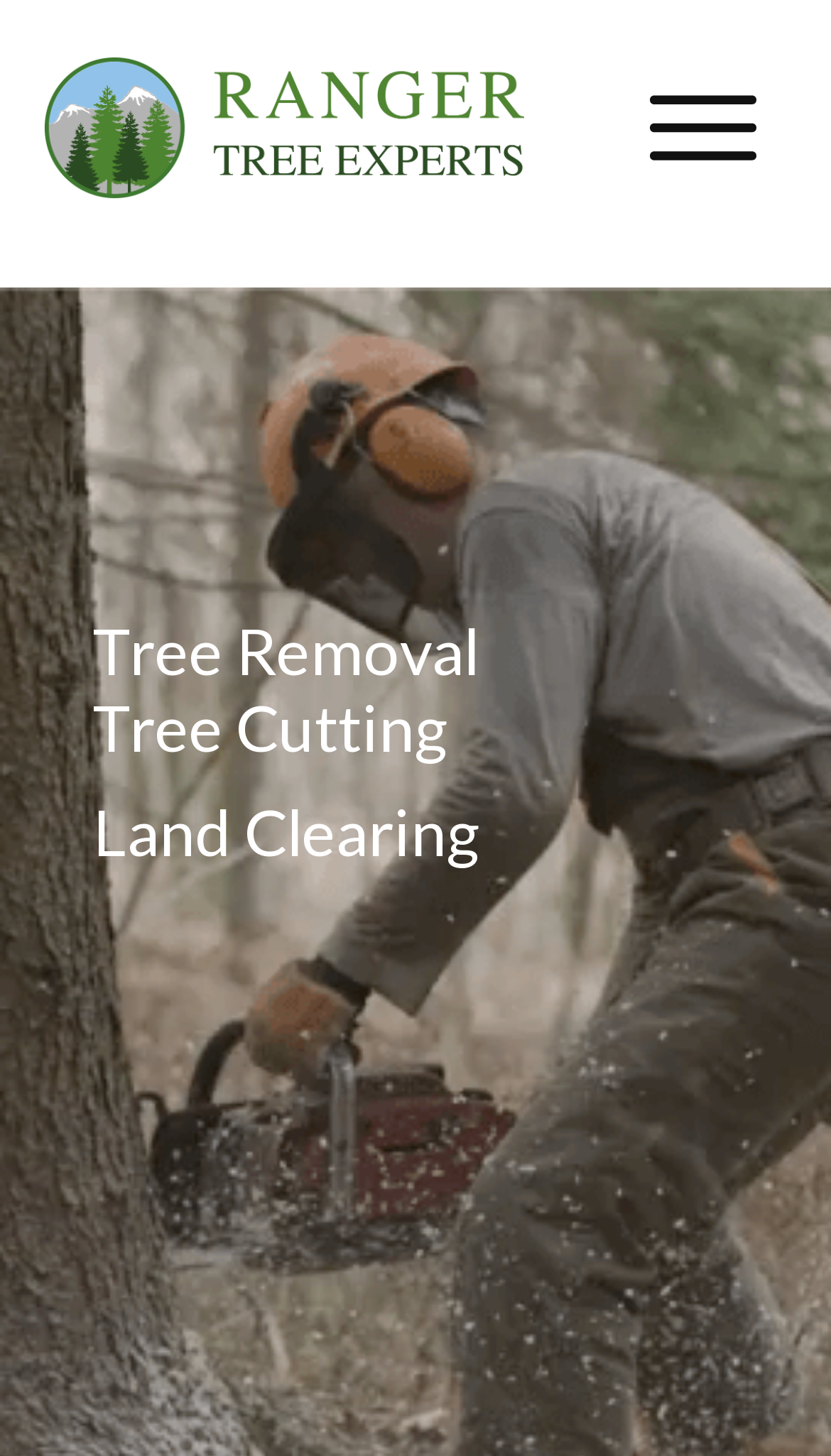Explain the webpage in detail, including its primary components.

The webpage is about a local tree service company, specializing in safely removing trees and protecting property. At the top left corner, there is a logo of the company, "Ranger Logo", which is also a link. On the top right corner, there is another image, although its content is not specified. 

Below the logo, there are three headings, "Tree Removal", "Tree Cutting", and "Land Clearing", which are also links. These headings are aligned vertically, with "Tree Removal" at the top, followed by "Tree Cutting", and then "Land Clearing" at the bottom. They occupy the majority of the page's width, spanning from the left edge to almost the right edge.